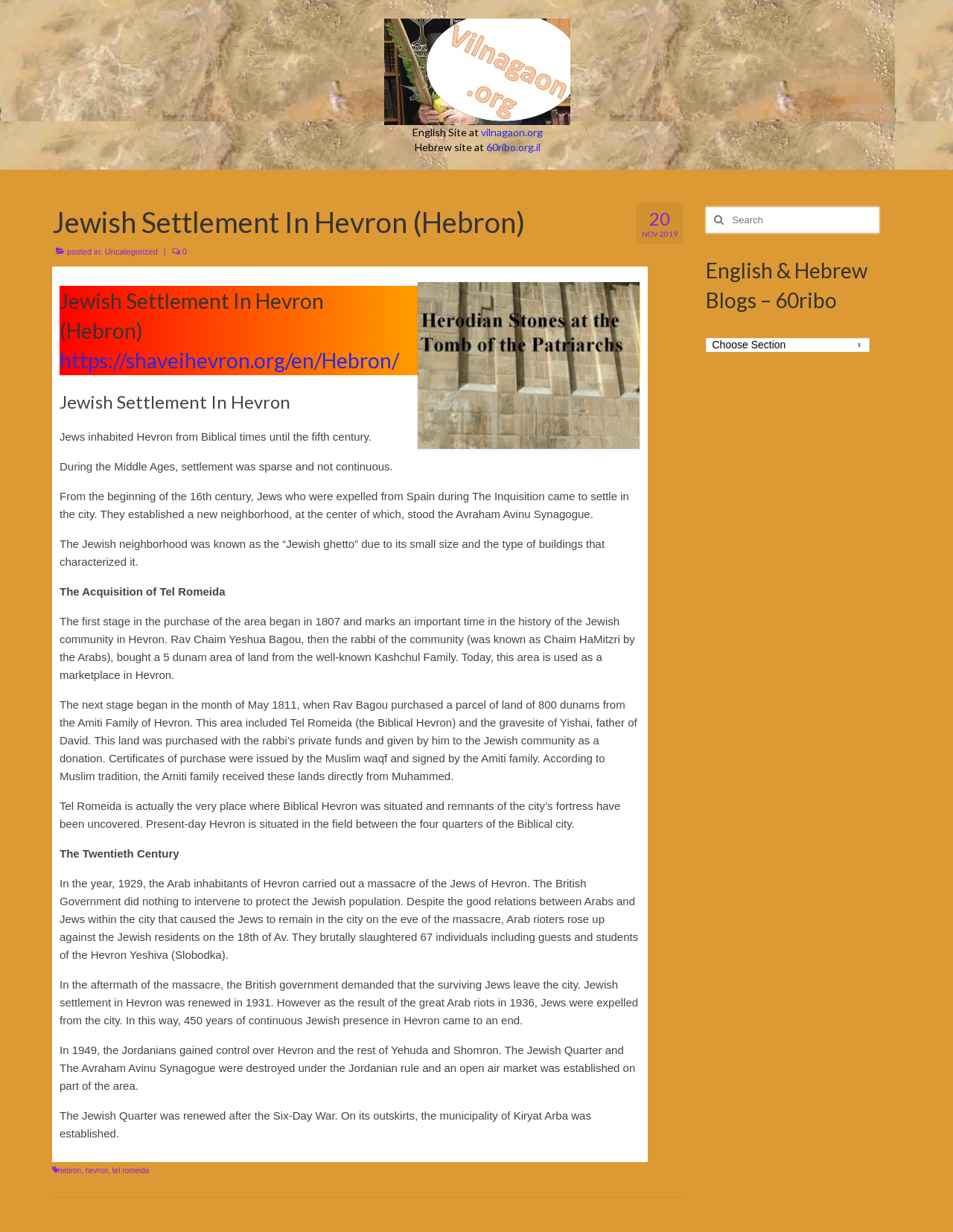Please indicate the bounding box coordinates for the clickable area to complete the following task: "Visit the English site". The coordinates should be specified as four float numbers between 0 and 1, i.e., [left, top, right, bottom].

[0.504, 0.102, 0.569, 0.112]